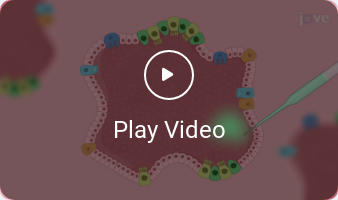What is the platform known for?
Please provide a comprehensive and detailed answer to the question.

The JoVE platform is known for its comprehensive scientific video resources, which is evident from the caption's description of the aesthetic design reinforcing the educational focus of the content, characteristic of the JoVE platform.